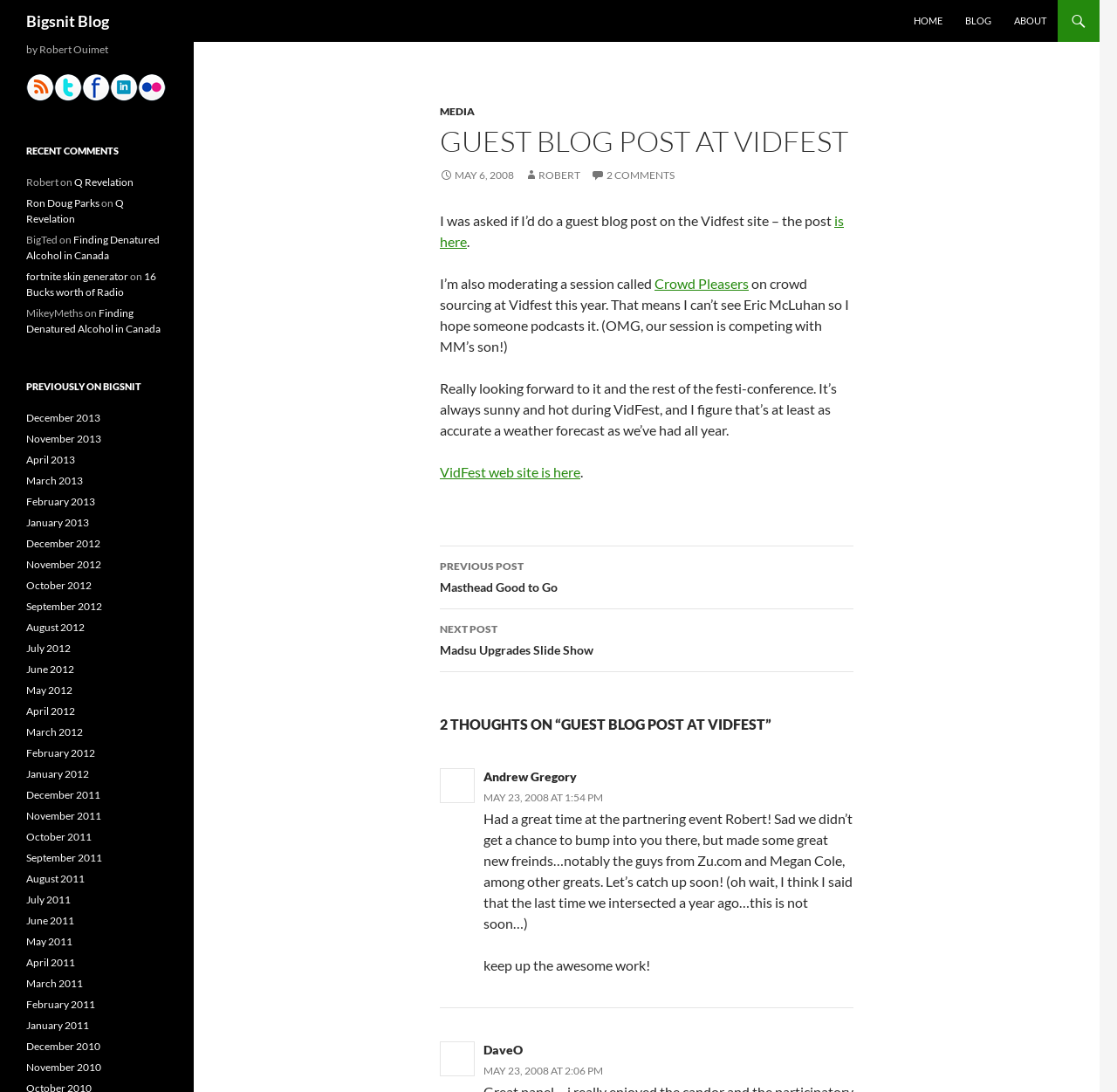What is the title of the blog post?
Relying on the image, give a concise answer in one word or a brief phrase.

GUEST BLOG POST AT VIDFEST